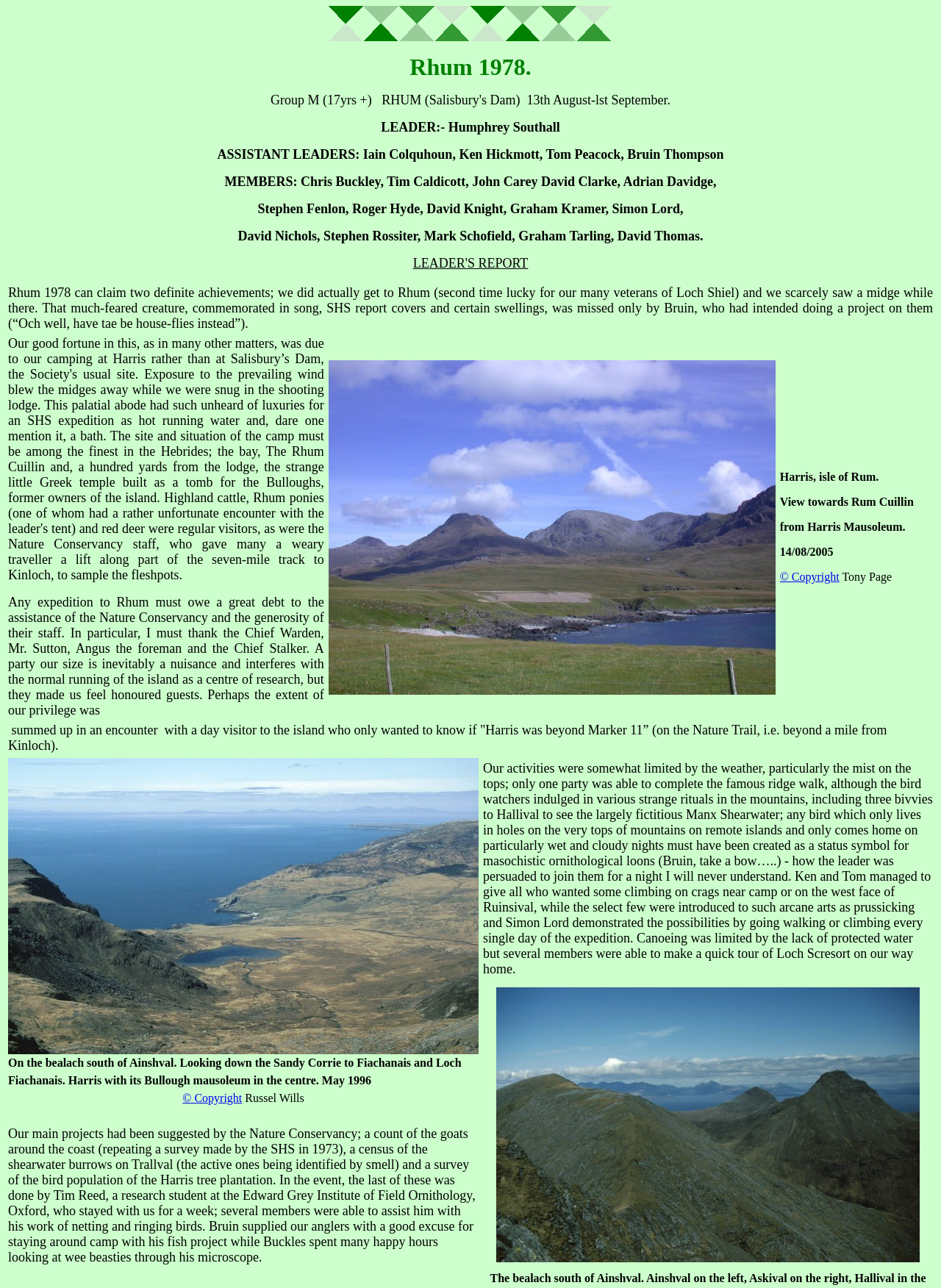Identify the bounding box coordinates of the HTML element based on this description: "© Copyright".

[0.829, 0.443, 0.892, 0.453]